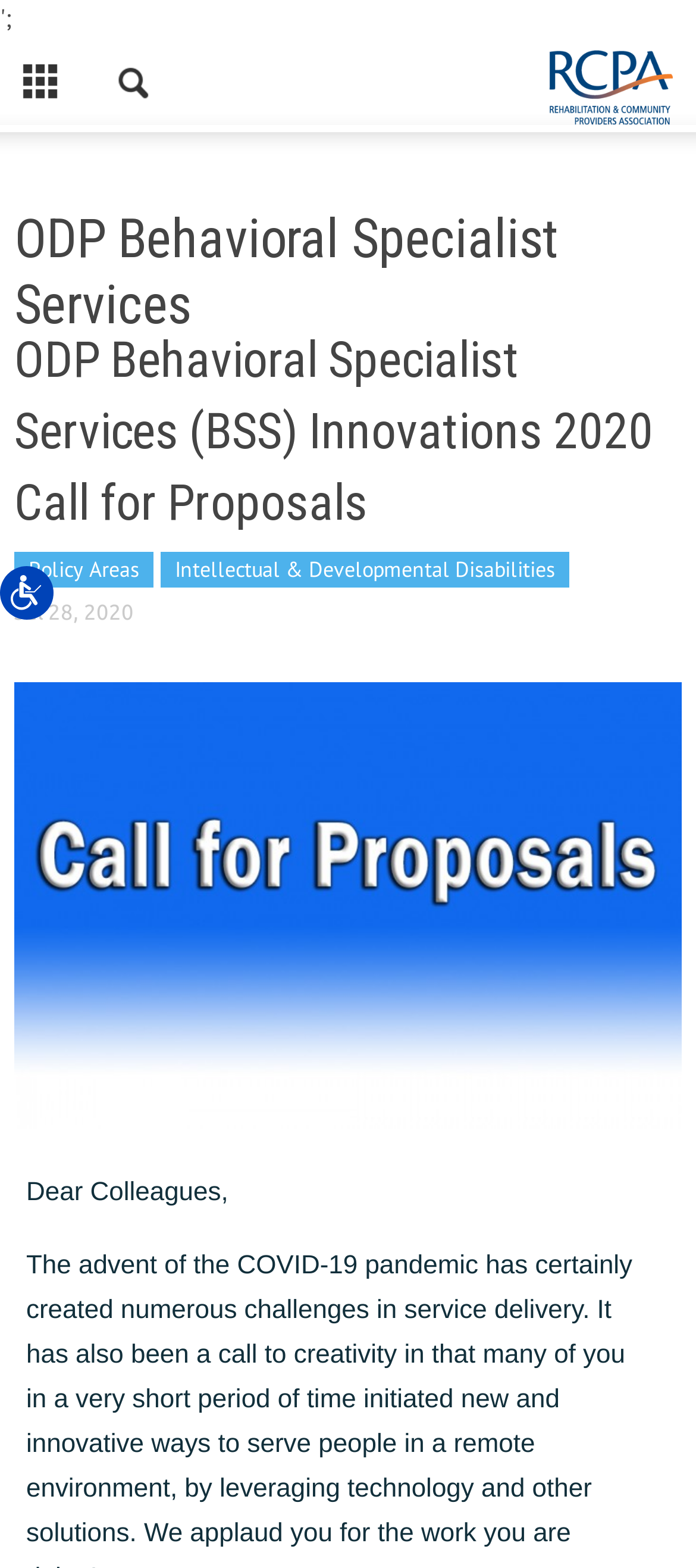Offer a meticulous description of the webpage's structure and content.

The webpage is about ODP Behavioral Specialist Services Archives, as indicated by the title. At the top-left corner, there is a static text instructing screen-reader users to click the first button of the website. Next to it, a "Skip to Content" link is located. 

On the top-right corner, an "accessiBe" button is positioned, accompanied by a small image. Below it, a button with no text is placed. 

The main content starts with a heading "ODP Behavioral Specialist Services" at the top-center of the page. Below it, there is a section with a heading "ODP Behavioral Specialist Services (BSS) Innovations 2020 Call for Proposals", which includes a link to the same title. 

To the right of the heading, there are two links: "Policy Areas" and "Intellectual & Developmental Disabilities". Below these links, a time element displays the date "Jul 28, 2020". 

Further down, there is a link with no text, accompanied by a large image that spans almost the entire width of the page. Finally, a static text "Dear Colleagues," is located at the bottom-left corner of the page.